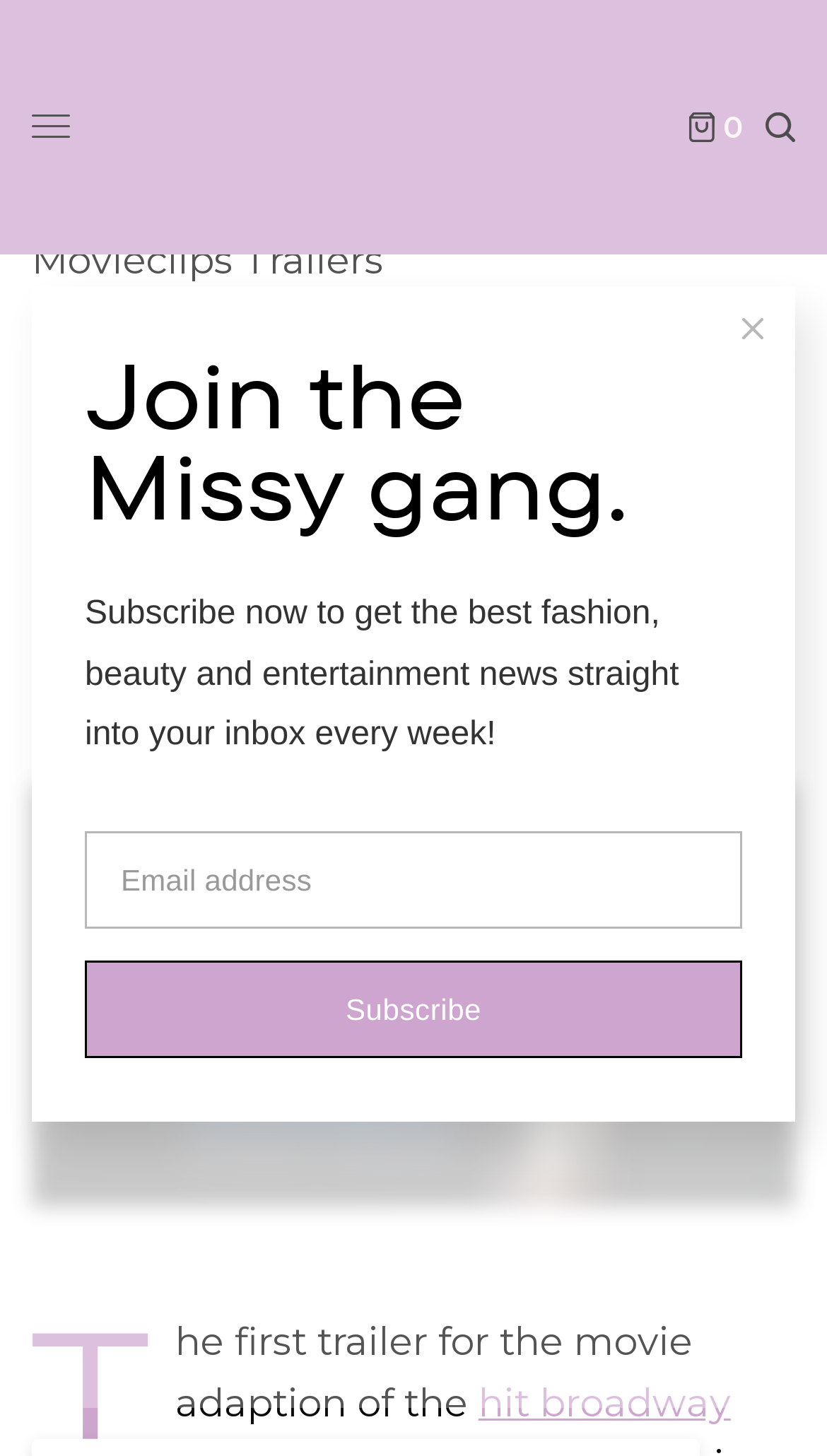Please determine the heading text of this webpage.

WATCH: THE FIRST TRAILER FOR ‘DEAR EVAN HANSEN’